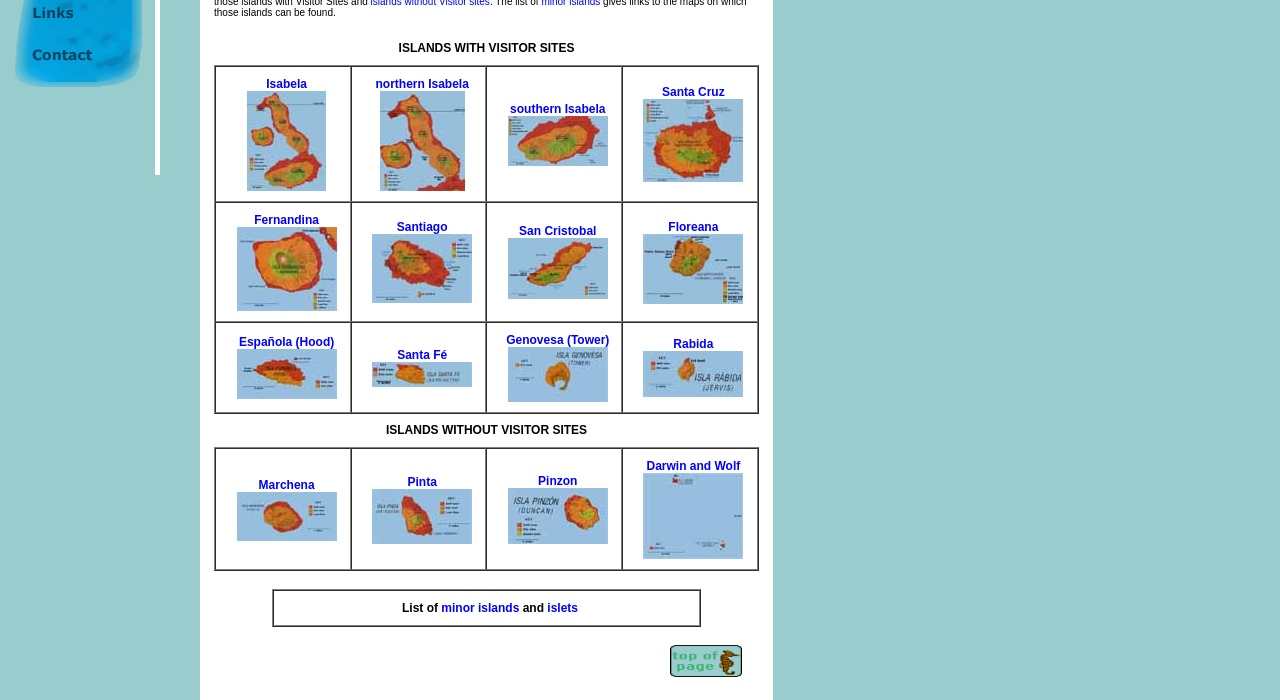Using the provided description: "parent_node: Genovesa (Tower)", find the bounding box coordinates of the corresponding UI element. The output should be four float numbers between 0 and 1, in the format [left, top, right, bottom].

[0.397, 0.523, 0.475, 0.543]